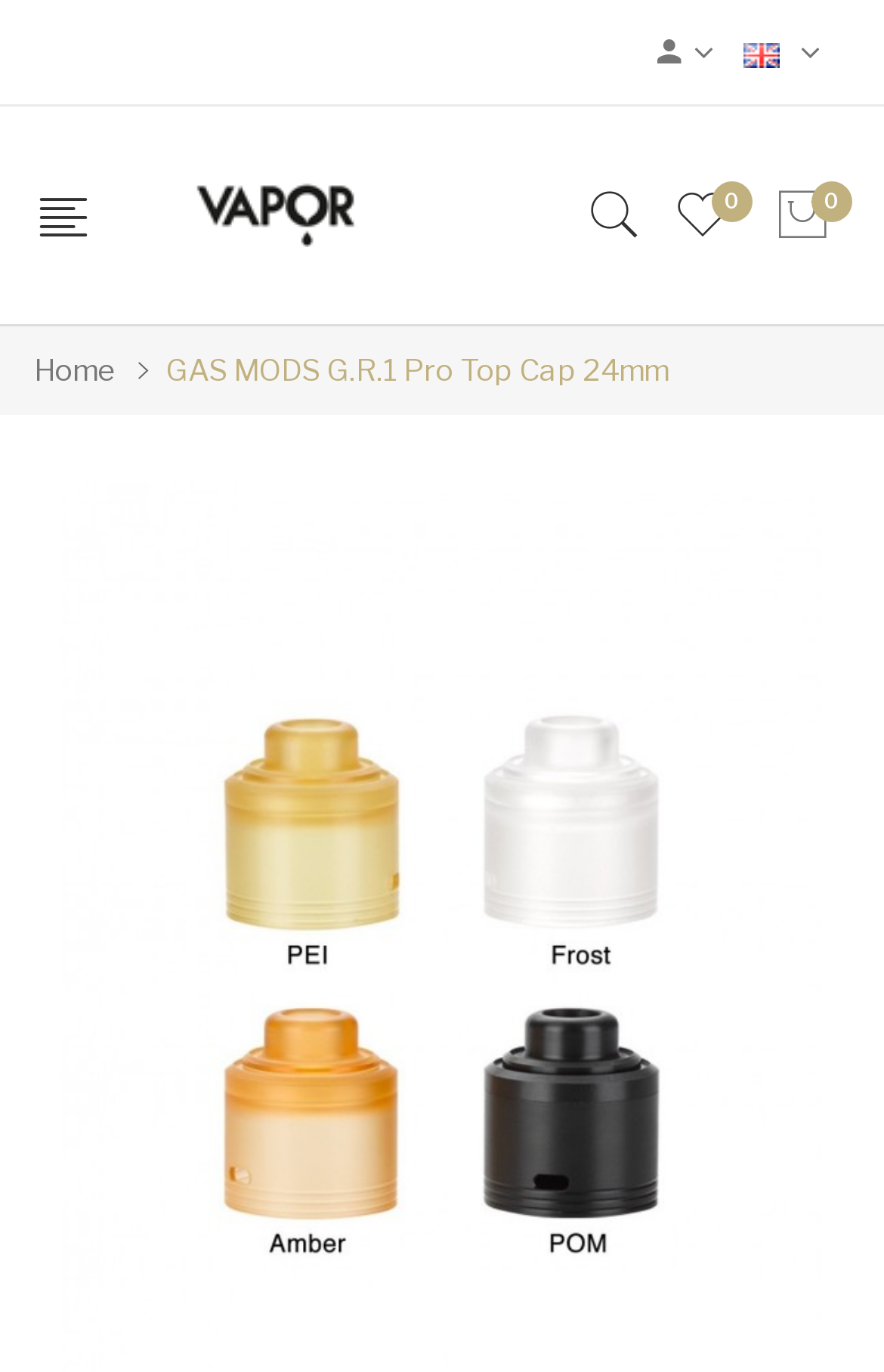Write an extensive caption that covers every aspect of the webpage.

The webpage appears to be an e-commerce product page for the "GAS MODS G.R.1 Pro Top Cap 24mm" product. At the top, there are two buttons, one with a shopping cart icon and another with a flag icon labeled "English", indicating language selection options. 

To the right of these buttons, there is a link to the website's homepage labeled "Home". Below this, there is a prominent link to the product itself, "GAS MODS G.R.1 Pro Top Cap 24mm", which takes up a significant portion of the top section. 

On the left side, there is a link to "vaporfriend" accompanied by an image, possibly a logo. Further down, there are two more elements: a link to a wish list with a heart icon and a count of 0, and a button with a shopping bag icon and a count of 0. 

The overall layout suggests a product-focused design with easy access to navigation and shopping cart features.